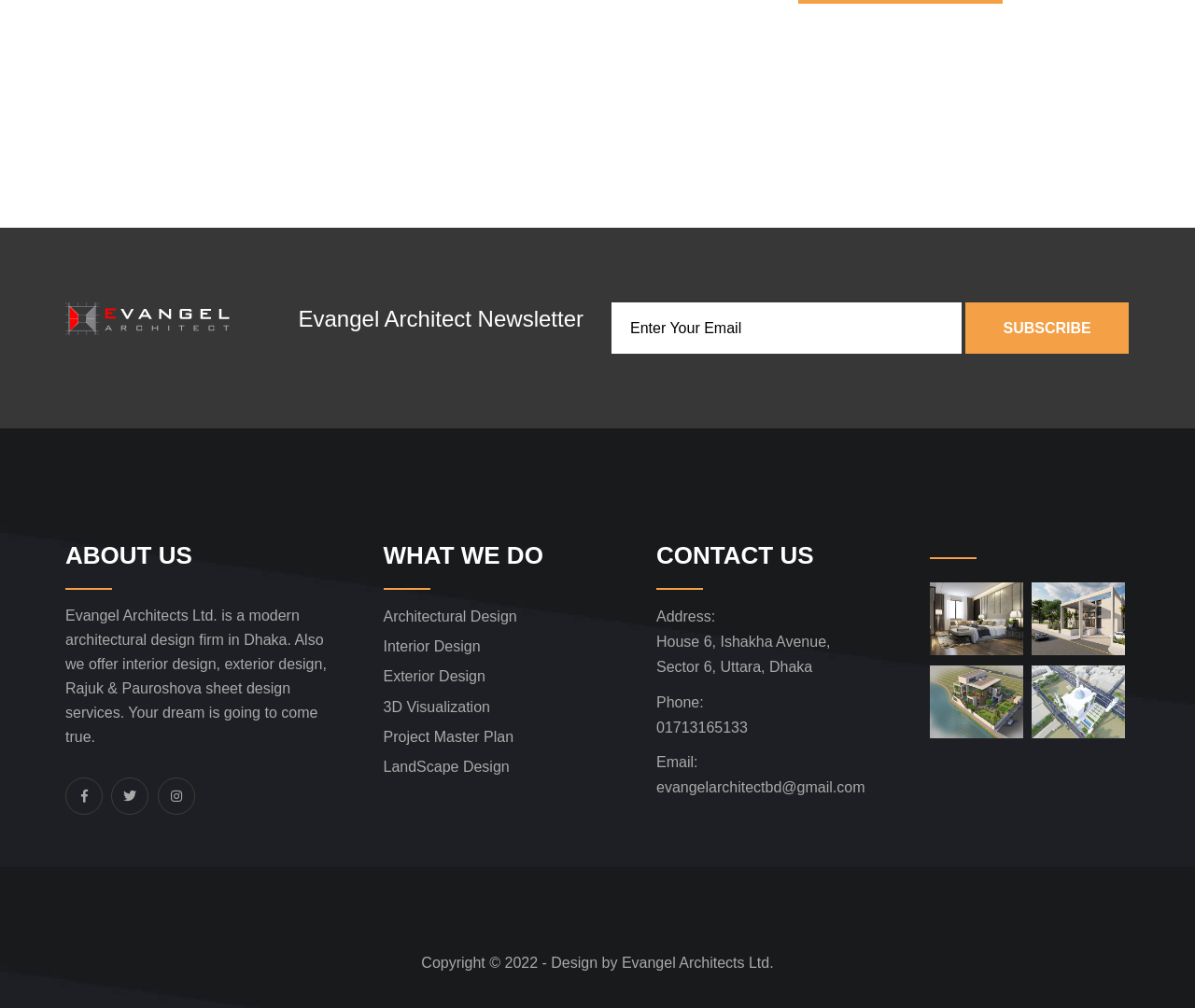Determine the bounding box coordinates of the clickable region to carry out the instruction: "Check our social media".

[0.811, 0.602, 0.822, 0.627]